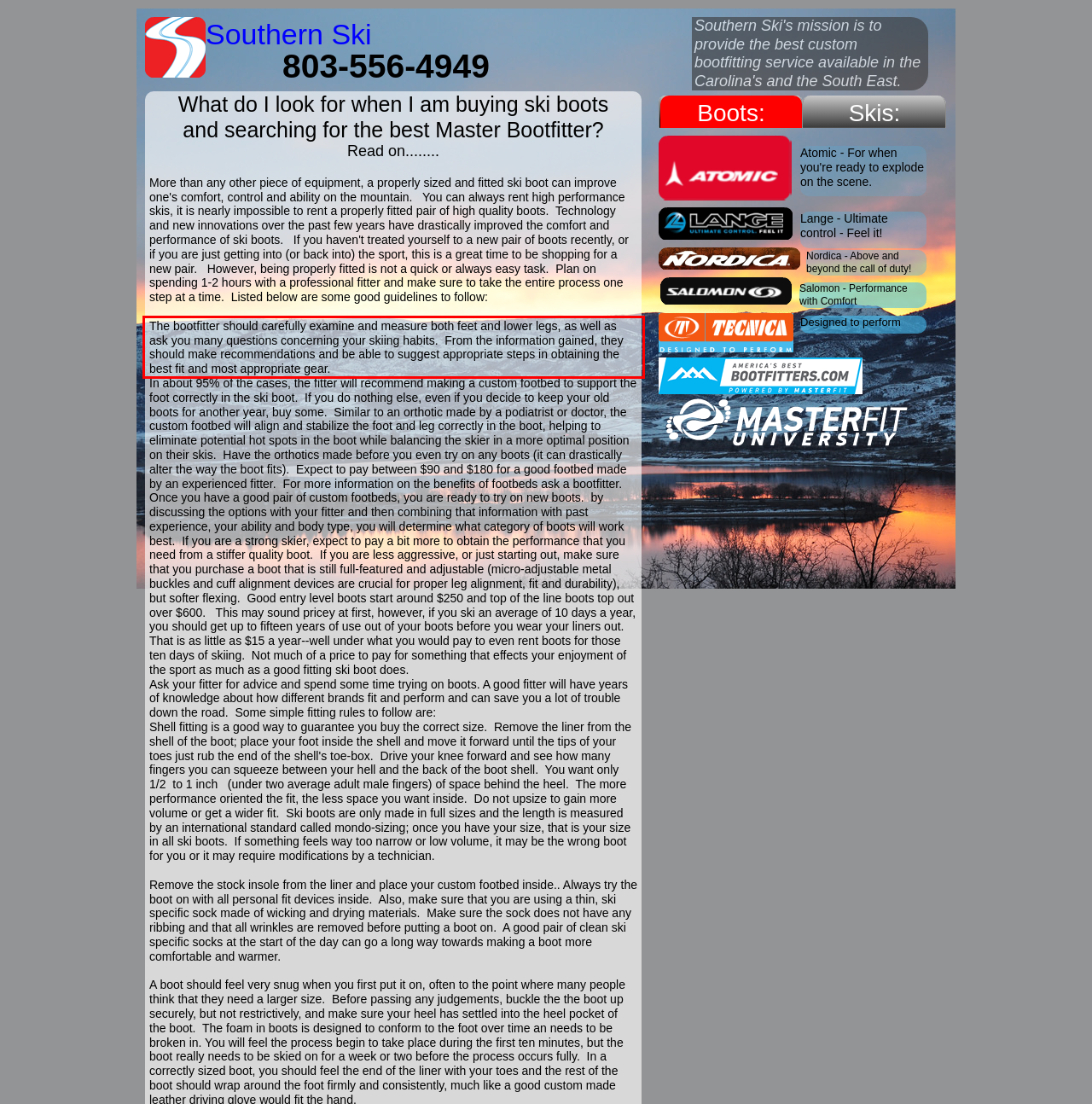You are provided with a screenshot of a webpage that includes a UI element enclosed in a red rectangle. Extract the text content inside this red rectangle.

The bootfitter should carefully examine and measure both feet and lower legs, as well as ask you many questions concerning your skiing habits. From the information gained, they should make recommendations and be able to suggest appropriate steps in obtaining the best fit and most appropriate gear.